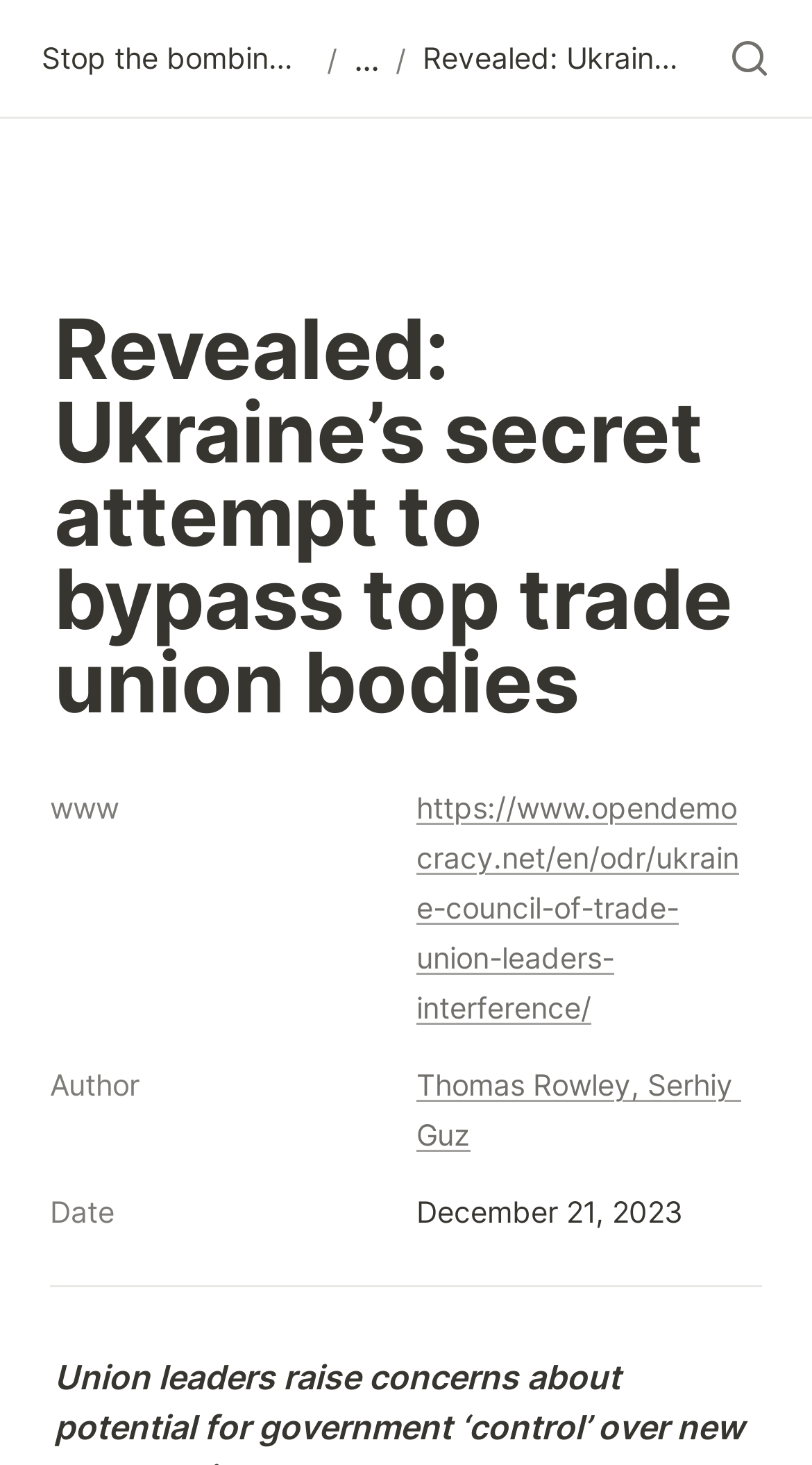Please study the image and answer the question comprehensively:
When was the article published?

The publication date of the article can be found in the StaticText element, which is 'December 21, 2023'. This indicates the date when the article was published.